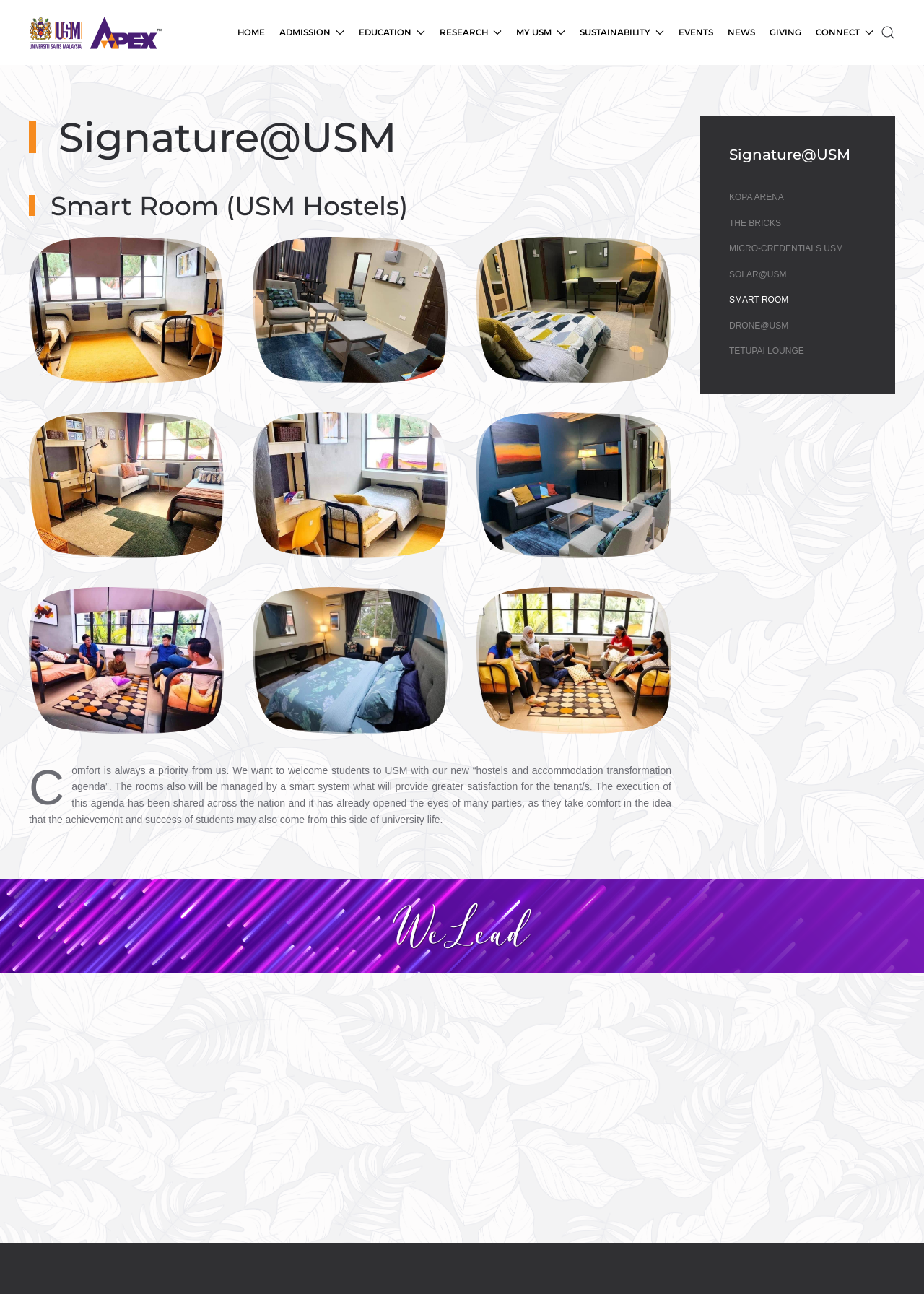Locate the bounding box coordinates of the clickable area needed to fulfill the instruction: "View the EVENTS page".

[0.734, 0.0, 0.772, 0.05]